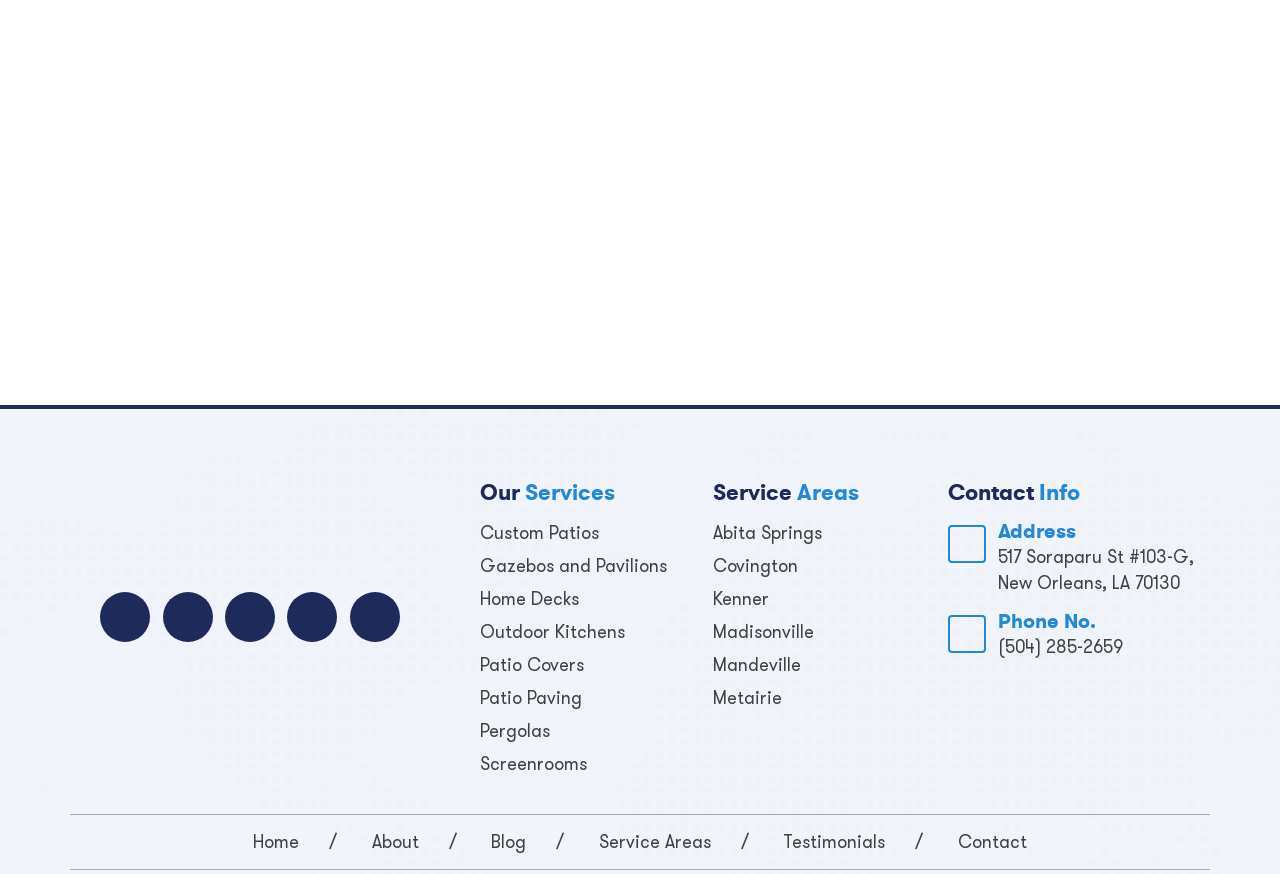What areas does the company serve?
Please describe in detail the information shown in the image to answer the question.

According to the links provided on the webpage, the company serves areas such as Abita Springs, Covington, Kenner, Madisonville, Mandeville, and Metairie.